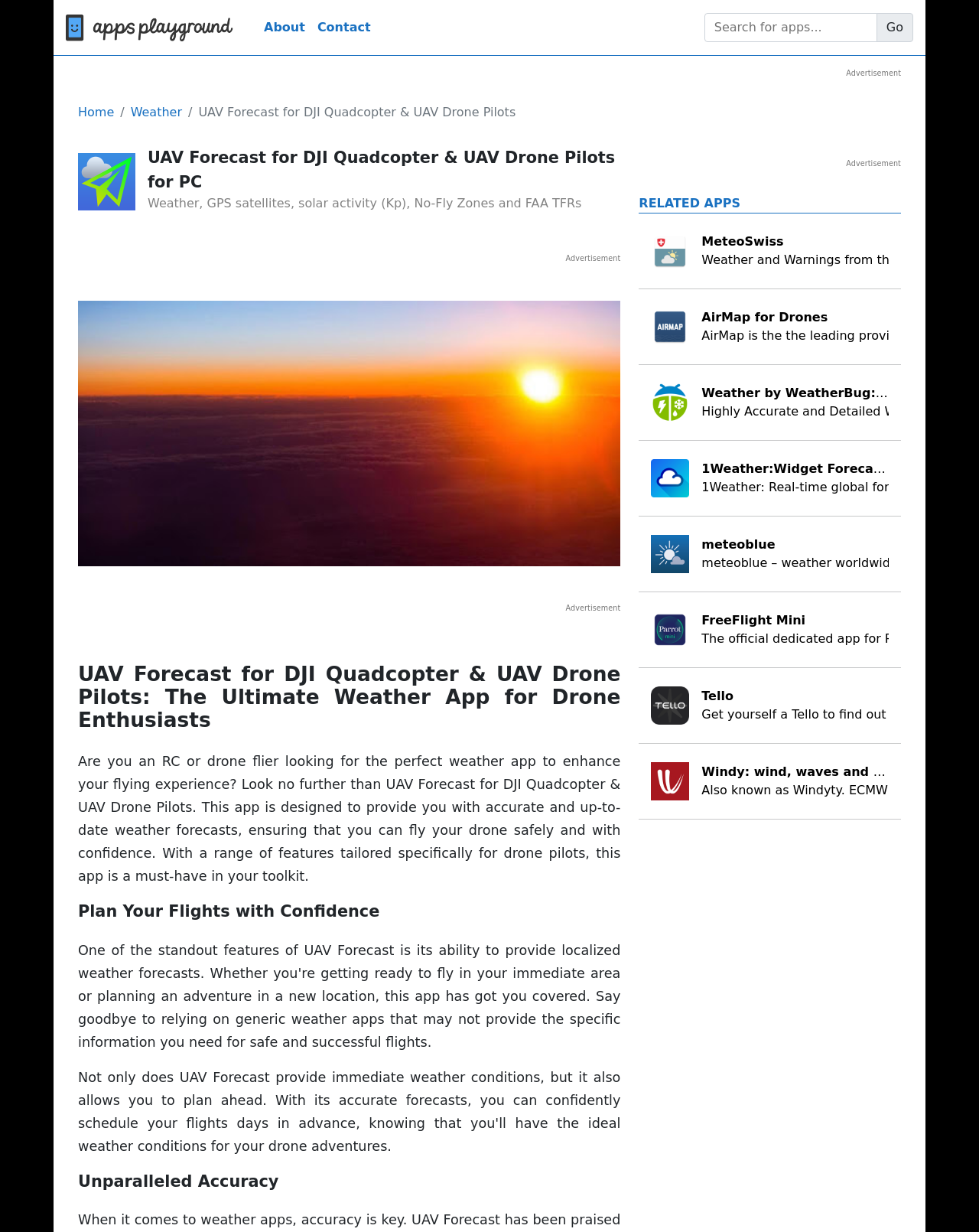Using the elements shown in the image, answer the question comprehensively: What is the purpose of the UAV Forecast app?

The webpage states that the UAV Forecast app is designed to provide accurate and up-to-date weather forecasts, ensuring that drone pilots can fly their drones safely and with confidence.